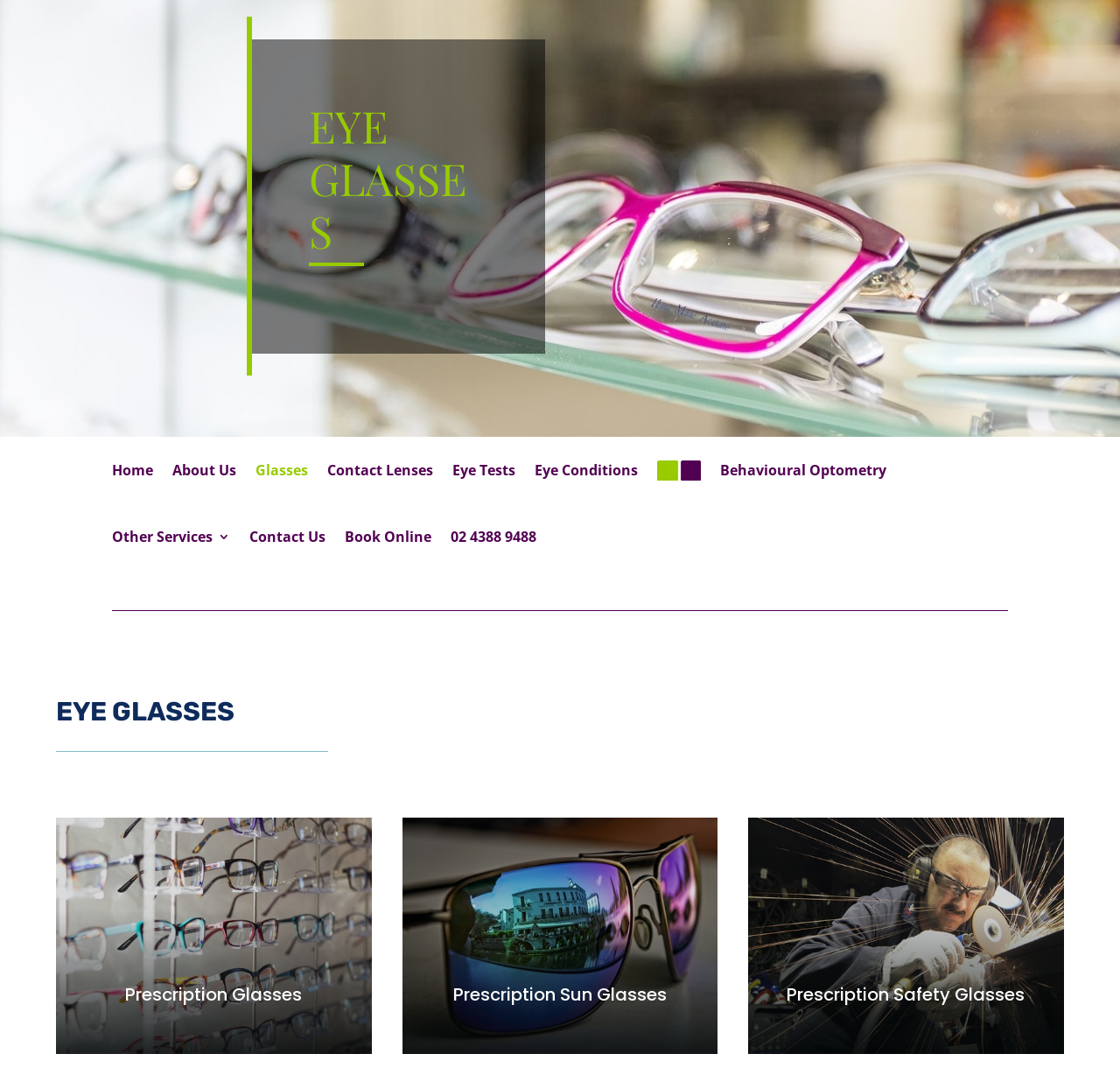Answer briefly with one word or phrase:
What is the last menu item?

Book Online